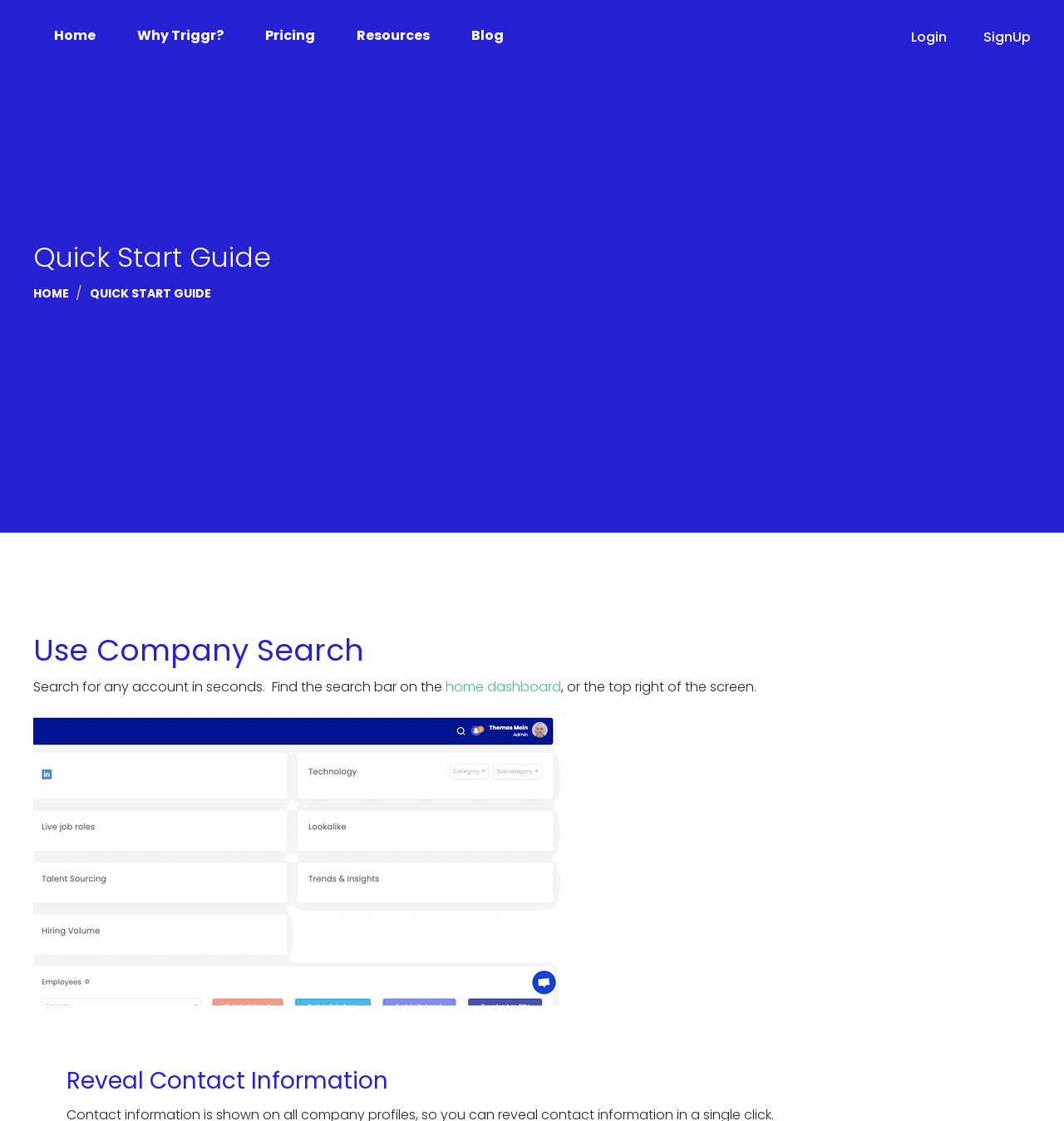Summarize the webpage with a detailed and informative caption.

The webpage is a guide for using a company search feature. At the top, there are six navigation links: "Home", "Why Triggr?", "Pricing", "Resources", "Blog", and "Login" and "SignUp" on the right side. Below the navigation links, there is a heading "Quick Start Guide" followed by a link "HOME" and a static text "/" next to it. 

The main content of the page is divided into two sections. The first section has a heading "Use Company Search" and a paragraph of text that explains how to use the search feature, with a link to "home dashboard" in the middle of the paragraph. Below the paragraph, there is an image related to Salesforce company lookup.

The second section has a heading "Reveal Contact Information" at the bottom of the page. There is a small amount of whitespace between the two sections. Overall, the webpage has a simple and clean layout, with clear headings and concise text.